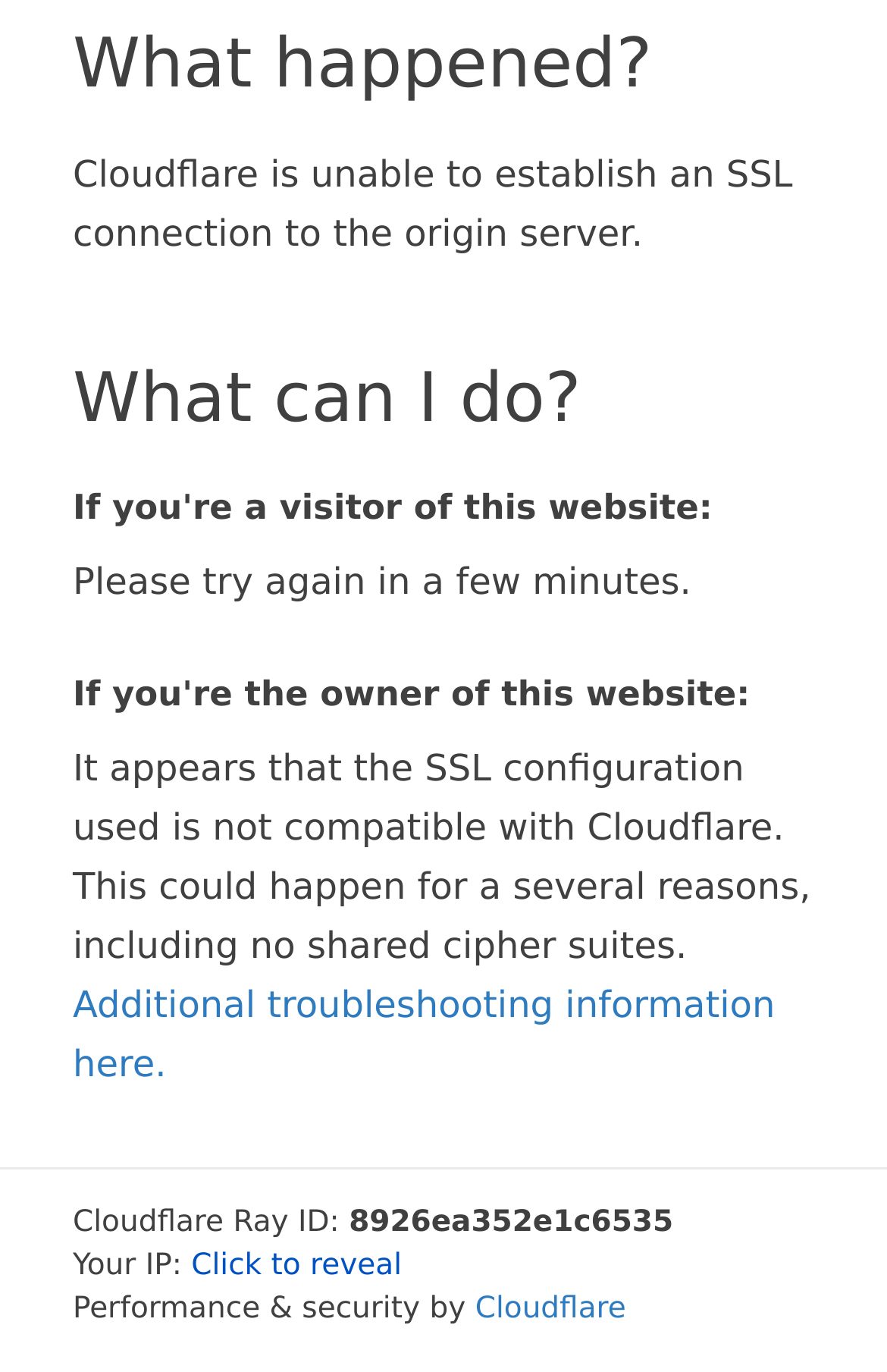What is the issue with the website?
We need a detailed and exhaustive answer to the question. Please elaborate.

The issue with the website is that Cloudflare is unable to establish an SSL connection to the origin server, which is stated in the StaticText element with the text 'Cloudflare is unable to establish an SSL connection to the origin server.'